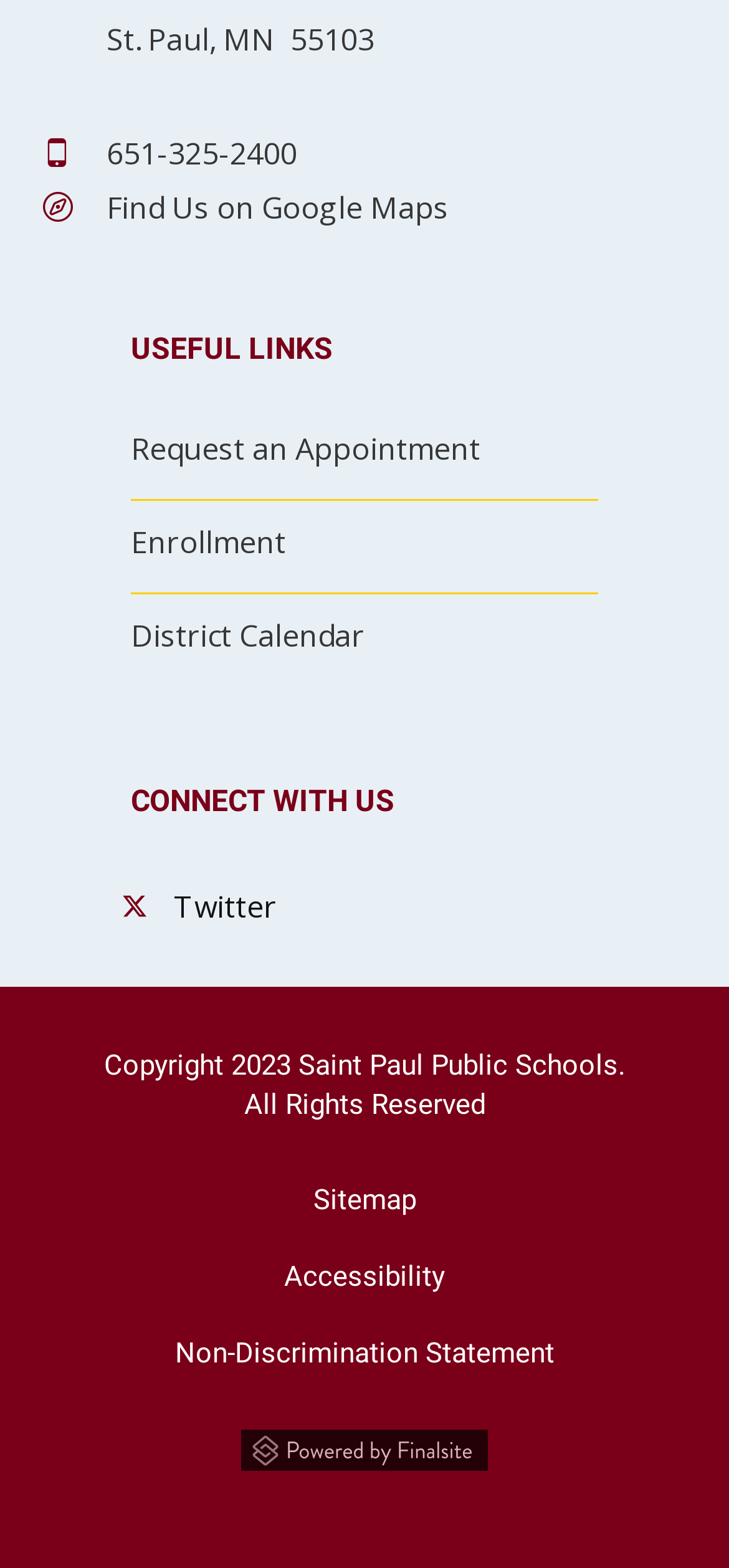Using the webpage screenshot, find the UI element described by Twitter(opens in new window/tab). Provide the bounding box coordinates in the format (top-left x, top-left y, bottom-right x, bottom-right y), ensuring all values are floating point numbers between 0 and 1.

[0.167, 0.563, 0.379, 0.594]